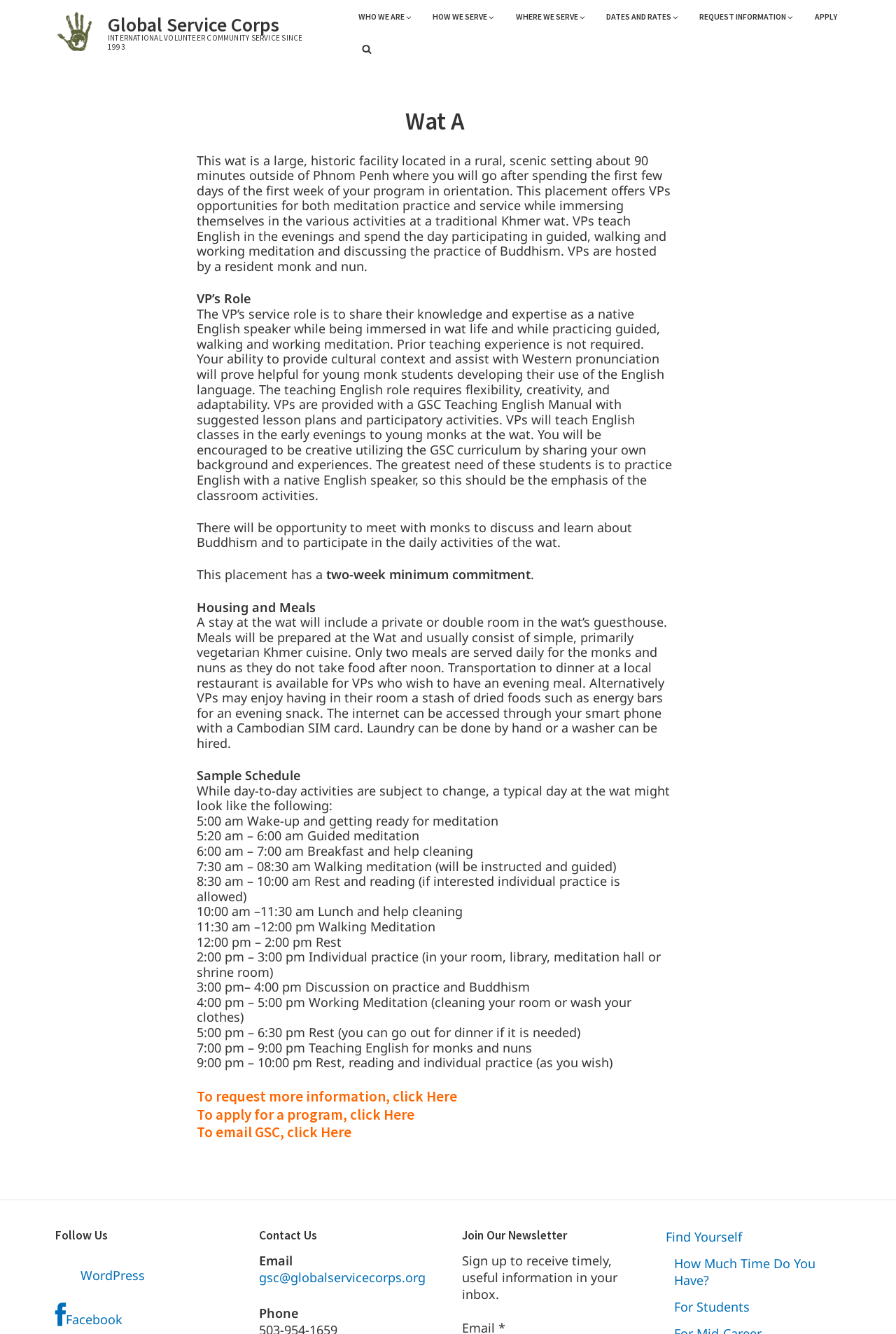What is the role of a VP at the wat?
Please answer the question with as much detail as possible using the screenshot.

The role of a VP at the wat can be found in the article section of the webpage. According to the text, 'The VP’s service role is to share their knowledge and expertise as a native English speaker while being immersed in wat life and while practicing guided, walking and working meditation.' This indicates that the main role of a VP is to teach English to the monks and nuns at the wat.